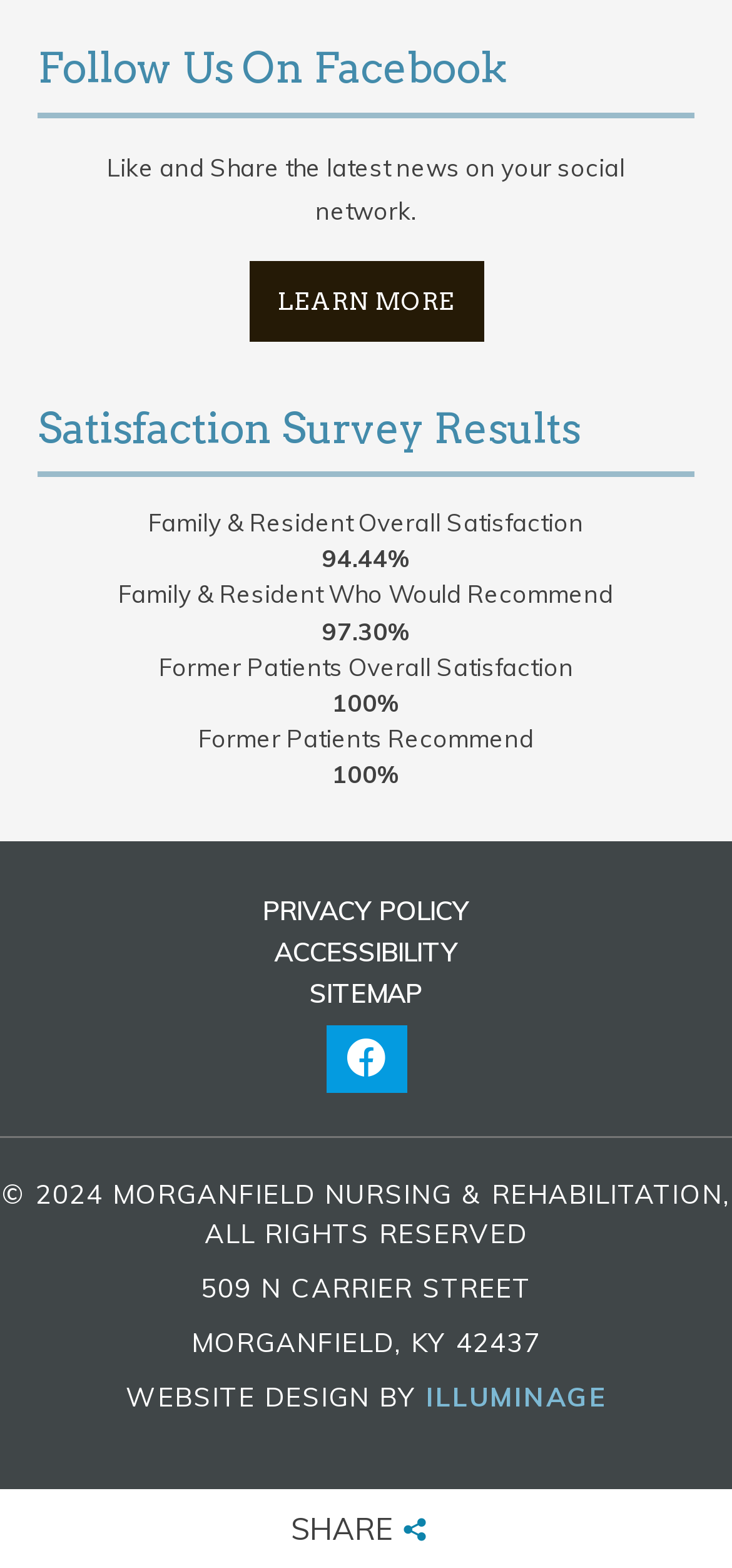What is the percentage of Former Patients Who Would Recommend?
Using the image as a reference, deliver a detailed and thorough answer to the question.

I found the answer by looking at the section 'Satisfaction Survey Results' where it lists 'Former Patients Who Would Recommend' with a rate of 100%.